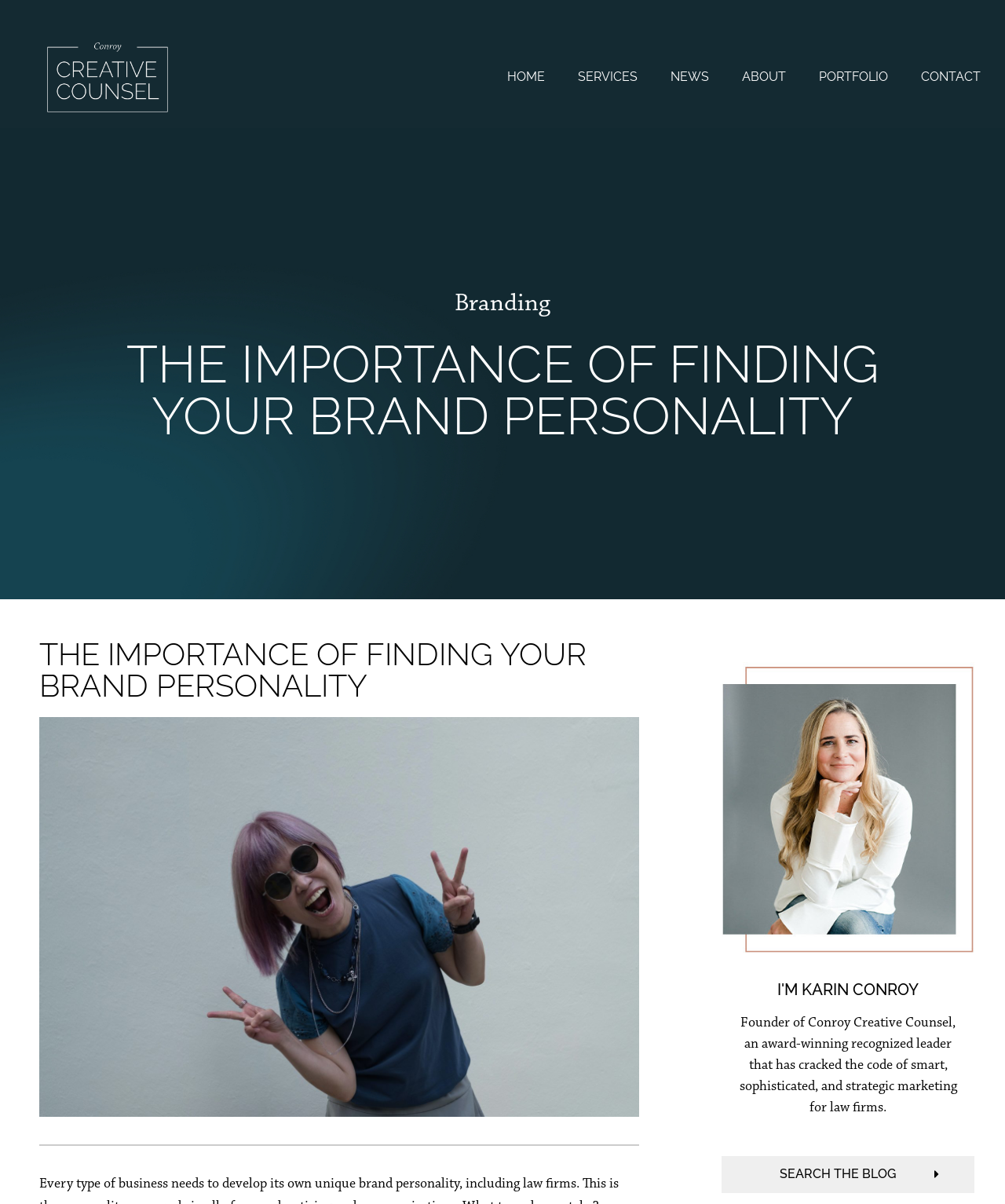Using the element description: "aria-label="CCC Logo"", determine the bounding box coordinates for the specified UI element. The coordinates should be four float numbers between 0 and 1, [left, top, right, bottom].

[0.047, 0.035, 0.167, 0.093]